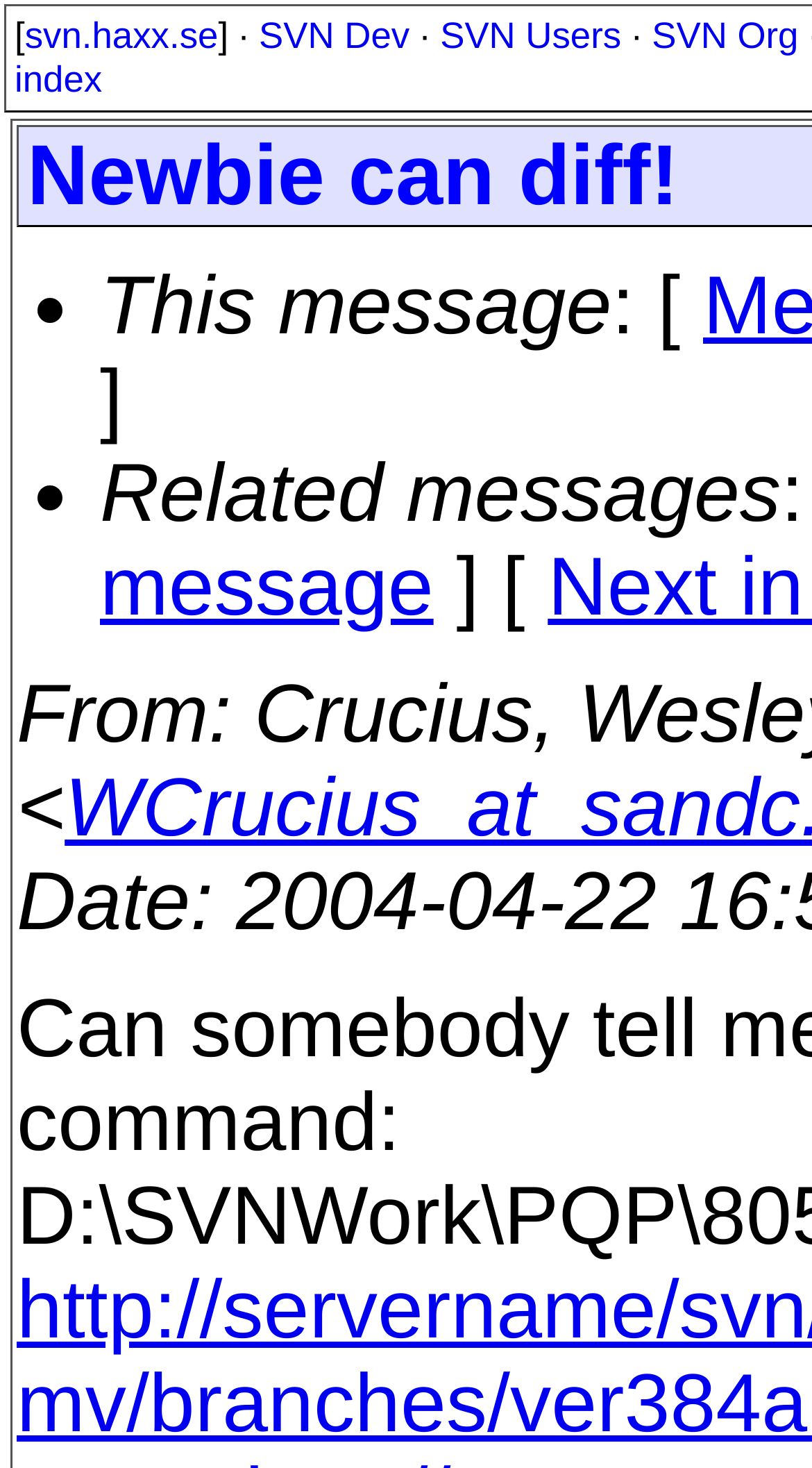How many links are there in the top row?
Using the image, respond with a single word or phrase.

4